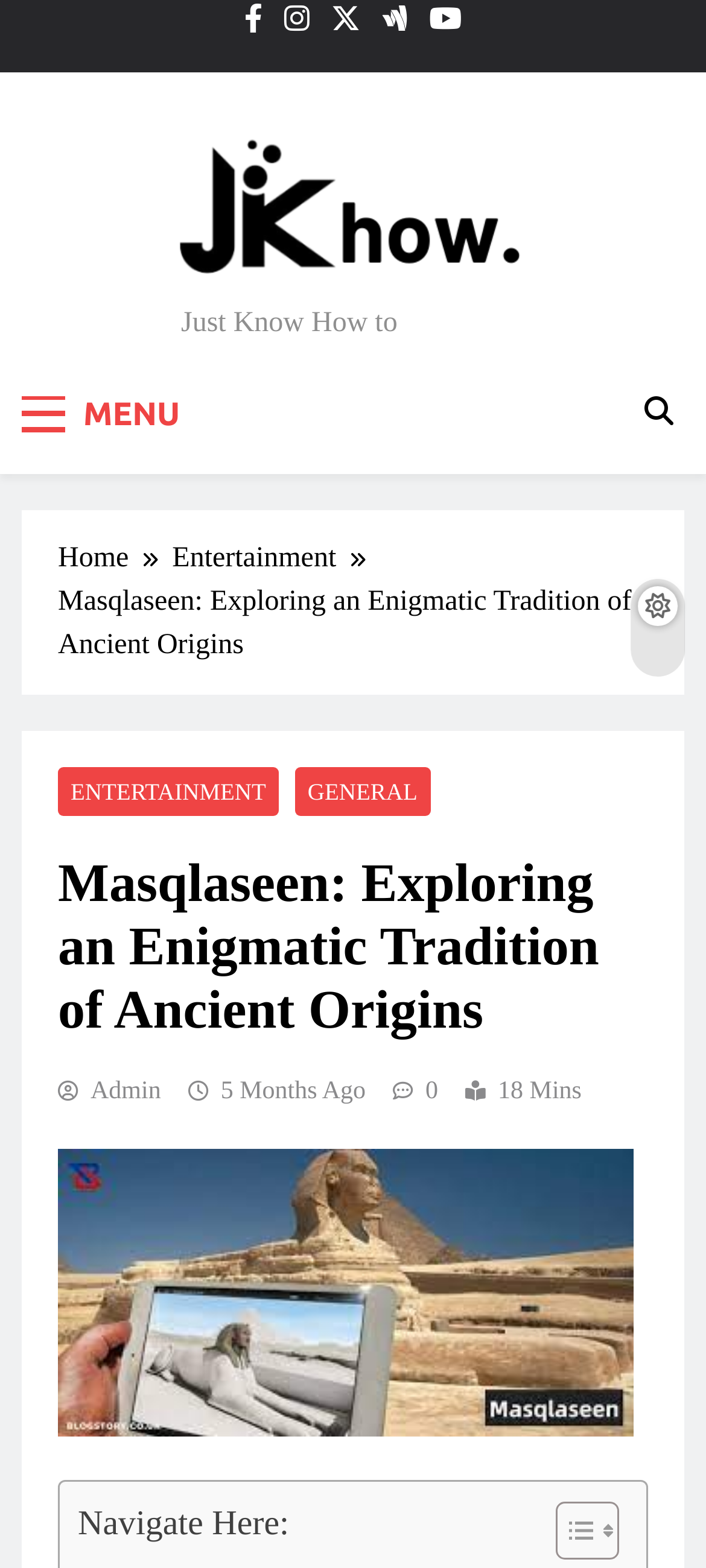Determine the bounding box of the UI element mentioned here: "5 months ago5 months ago". The coordinates must be in the format [left, top, right, bottom] with values ranging from 0 to 1.

[0.313, 0.687, 0.518, 0.704]